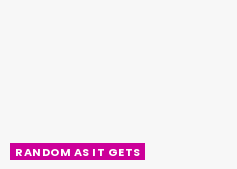Examine the image carefully and respond to the question with a detailed answer: 
What is the tone of the text?

The caption describes the text as having a 'playful nature', which suggests that the tone of the text is light-hearted and not serious or formal.